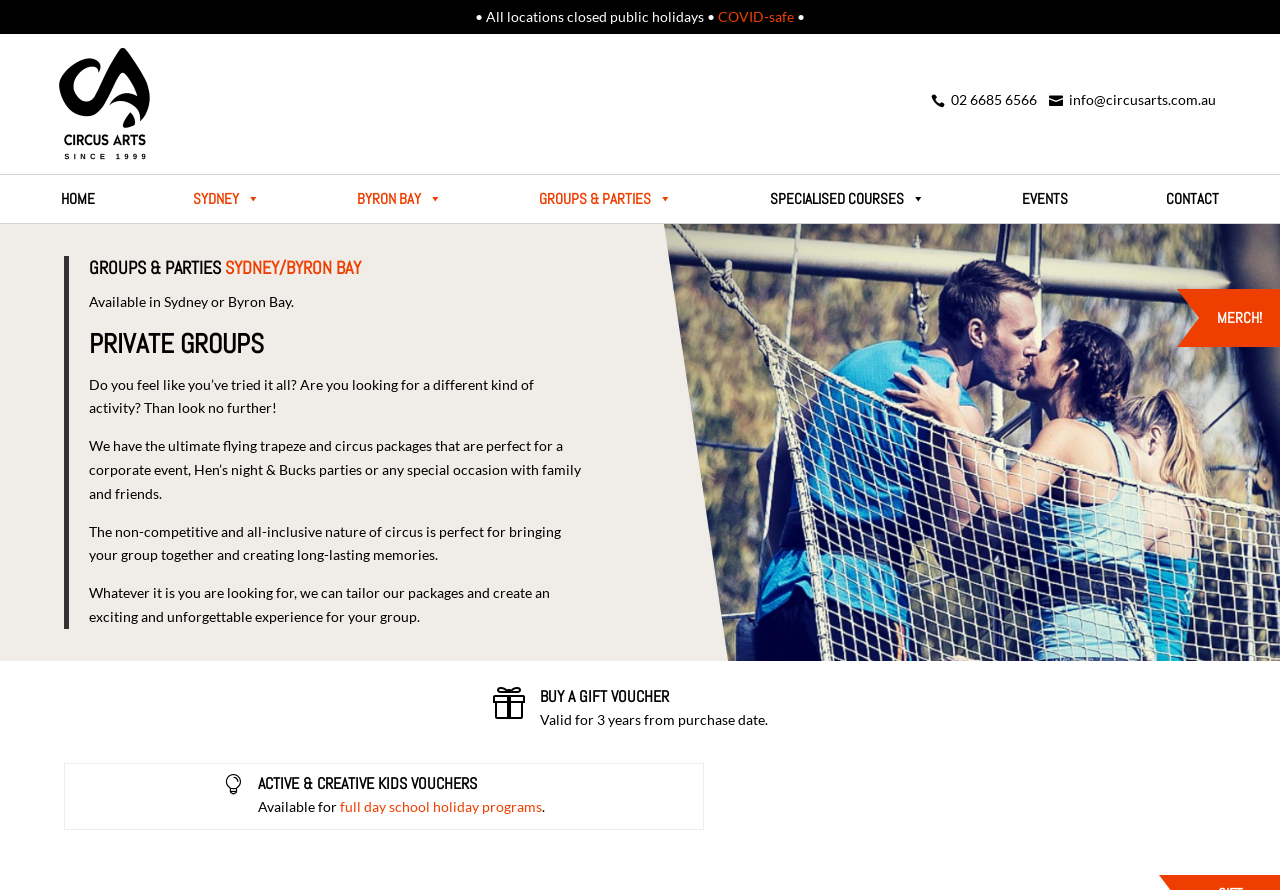Specify the bounding box coordinates of the area to click in order to follow the given instruction: "Click the COVID‑safe link."

[0.561, 0.009, 0.62, 0.028]